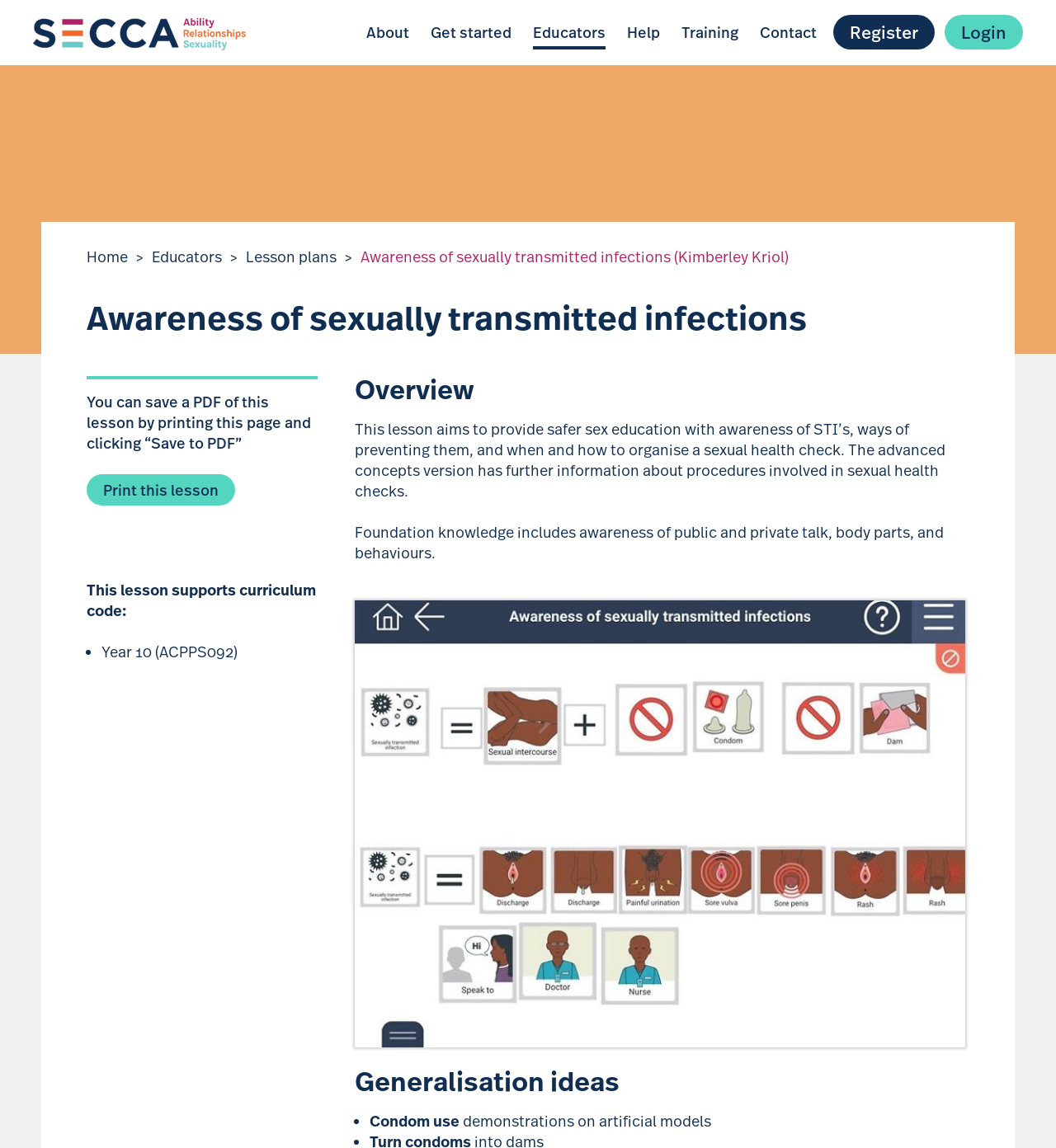What is one of the generalisation ideas mentioned in the lesson? Examine the screenshot and reply using just one word or a brief phrase.

Condom use